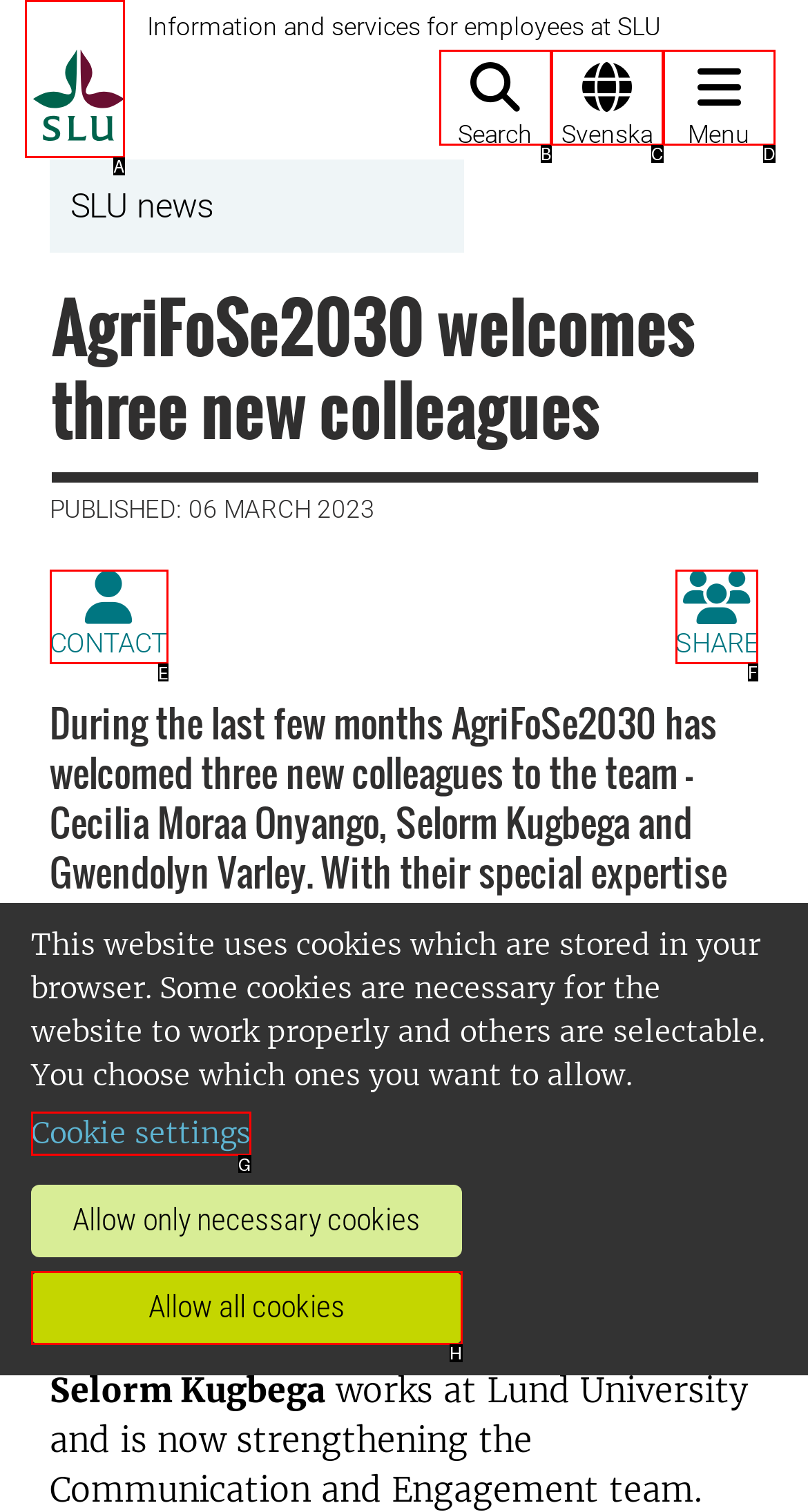Choose the letter of the UI element necessary for this task: Share this page
Answer with the correct letter.

F